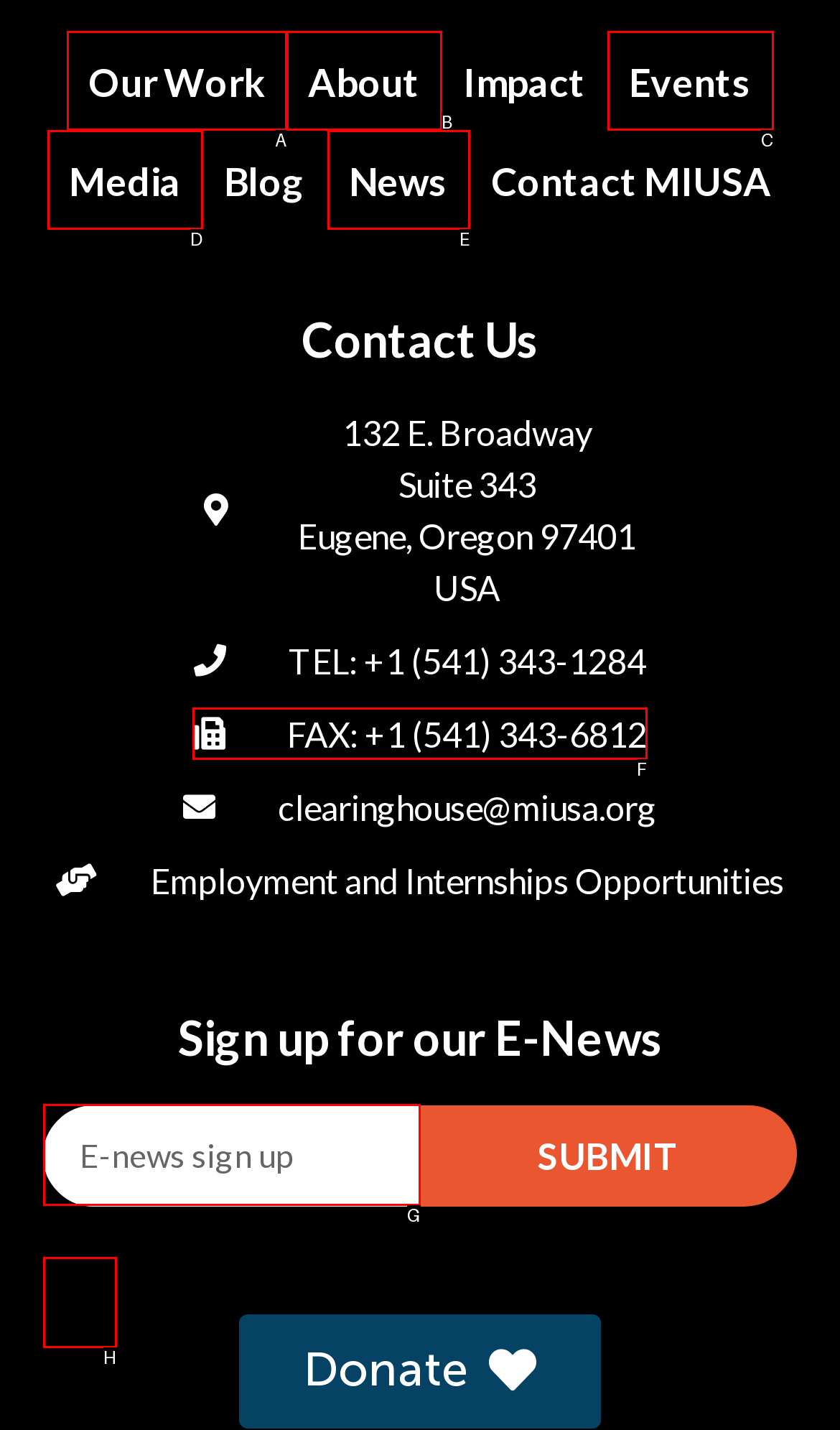Identify the HTML element that corresponds to the description: parent_node: Menu
Provide the letter of the matching option from the given choices directly.

None